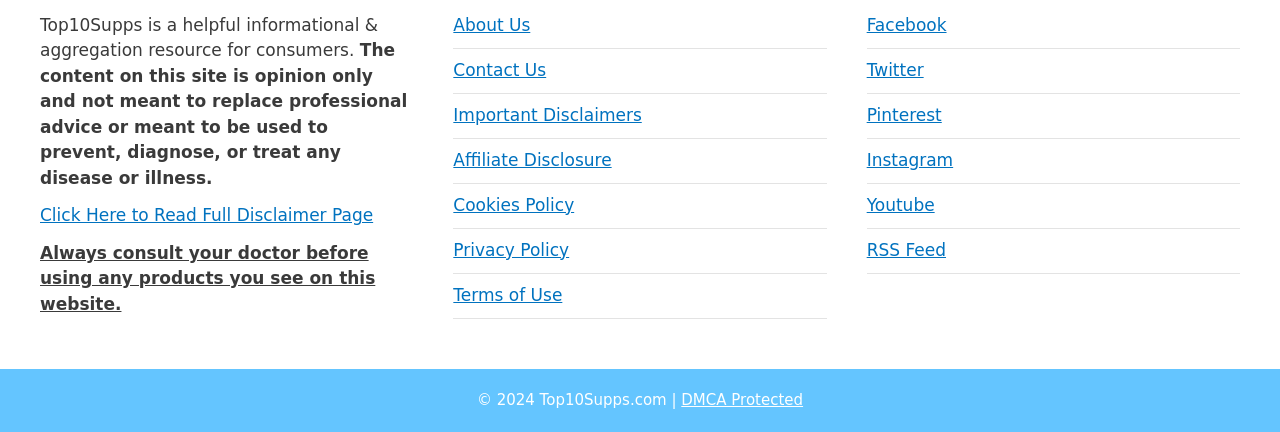What is the purpose of this website?
Refer to the image and give a detailed response to the question.

Based on the static text at the top of the webpage, 'Top10Supps is a helpful informational & aggregation resource for consumers.', it can be inferred that the purpose of this website is to provide information and resources to consumers.